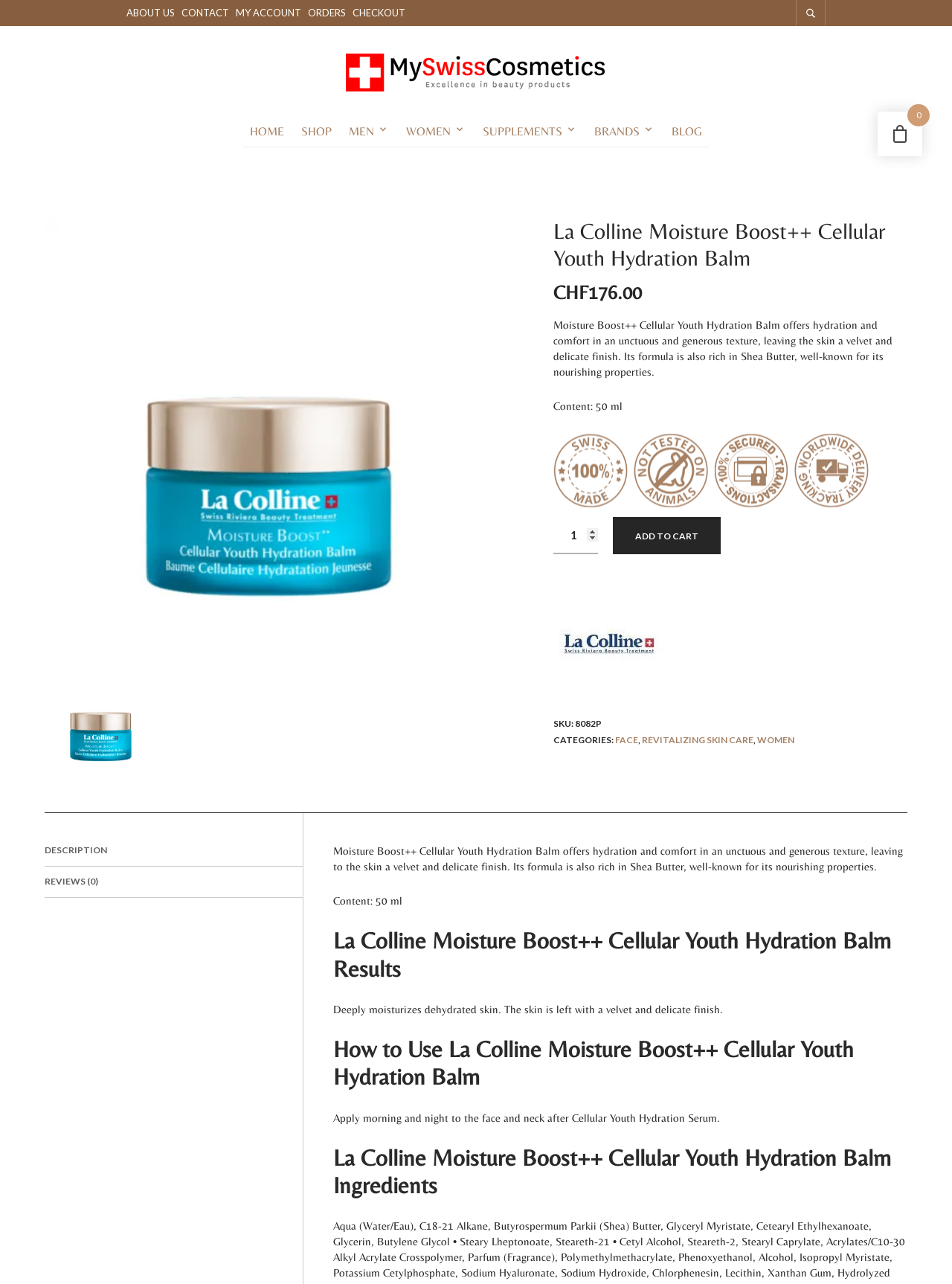Please identify the bounding box coordinates of the element on the webpage that should be clicked to follow this instruction: "Change product quantity". The bounding box coordinates should be given as four float numbers between 0 and 1, formatted as [left, top, right, bottom].

[0.582, 0.403, 0.628, 0.432]